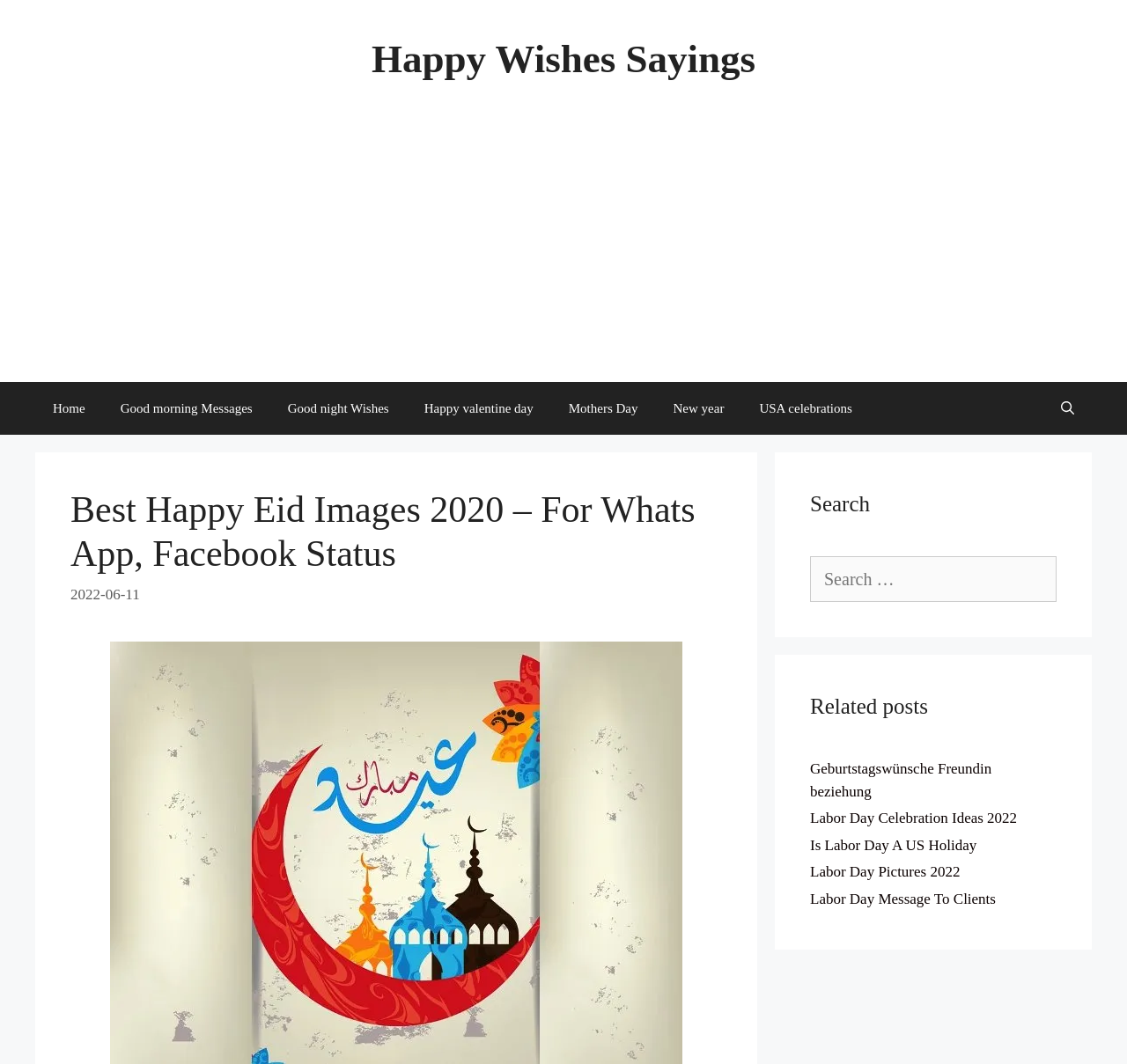Specify the bounding box coordinates of the element's area that should be clicked to execute the given instruction: "Visit Happy Wishes Sayings page". The coordinates should be four float numbers between 0 and 1, i.e., [left, top, right, bottom].

[0.33, 0.035, 0.67, 0.076]